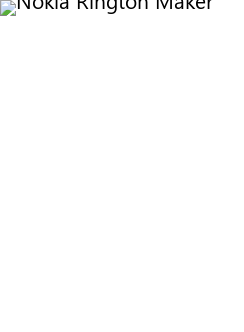Offer a detailed caption for the image presented.

The image showcases the "Nokia Ringtone Maker," an application designed specifically for Lumia smartphones. This app allows users to create customized ringtones from their favorite MP3 songs, providing an exciting way to personalize phone alerts. With features that enable easy editing, users can select specific start and end points, tailoring the length of their ringtones up to 30 seconds. The application is available for devices running on Windows Phone 8, making it particularly relevant for owners of Nokia Lumia models like the 920, 820, 810, and 822. The introduction of this app addresses users' concerns about having the same ringtone as others, offering a unique solution for a more personalized mobile experience.